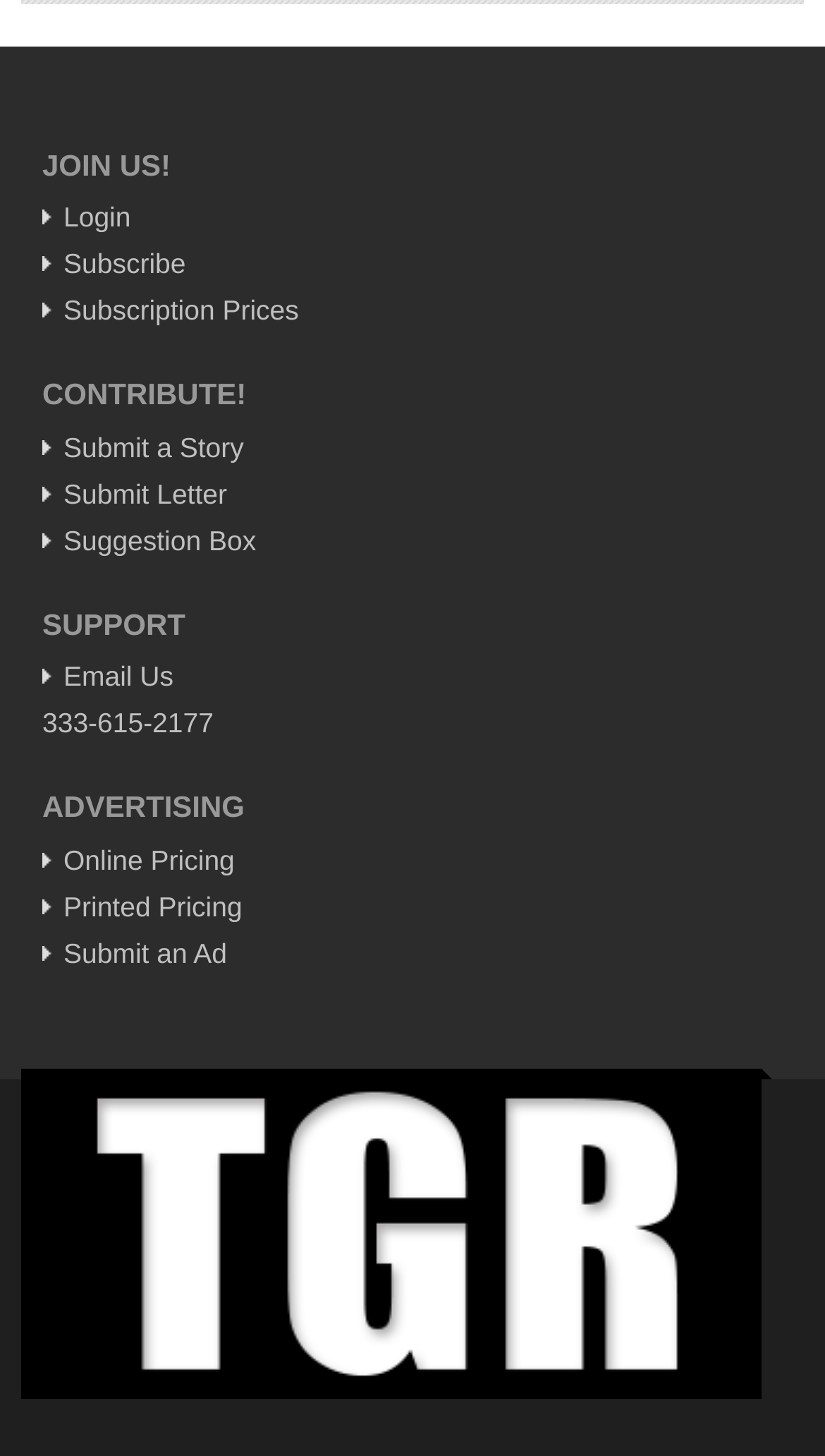Please respond to the question using a single word or phrase:
How many links are there under 'JOIN US!'?

3